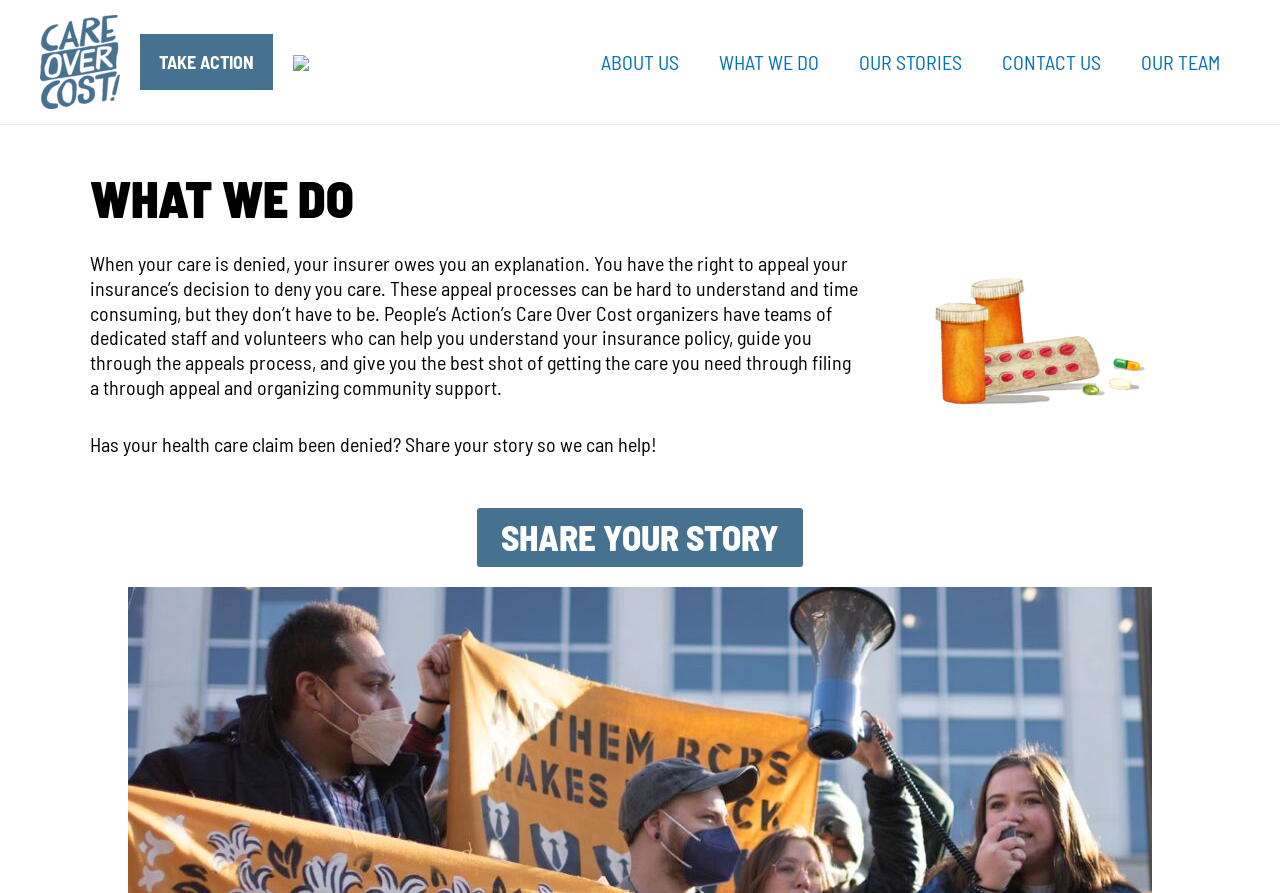Please provide a comprehensive answer to the question below using the information from the image: What is the purpose of the 'TAKE ACTION' link?

The webpage does not provide explicit information about what the 'TAKE ACTION' link does, but it is likely related to taking action against denied health care claims.